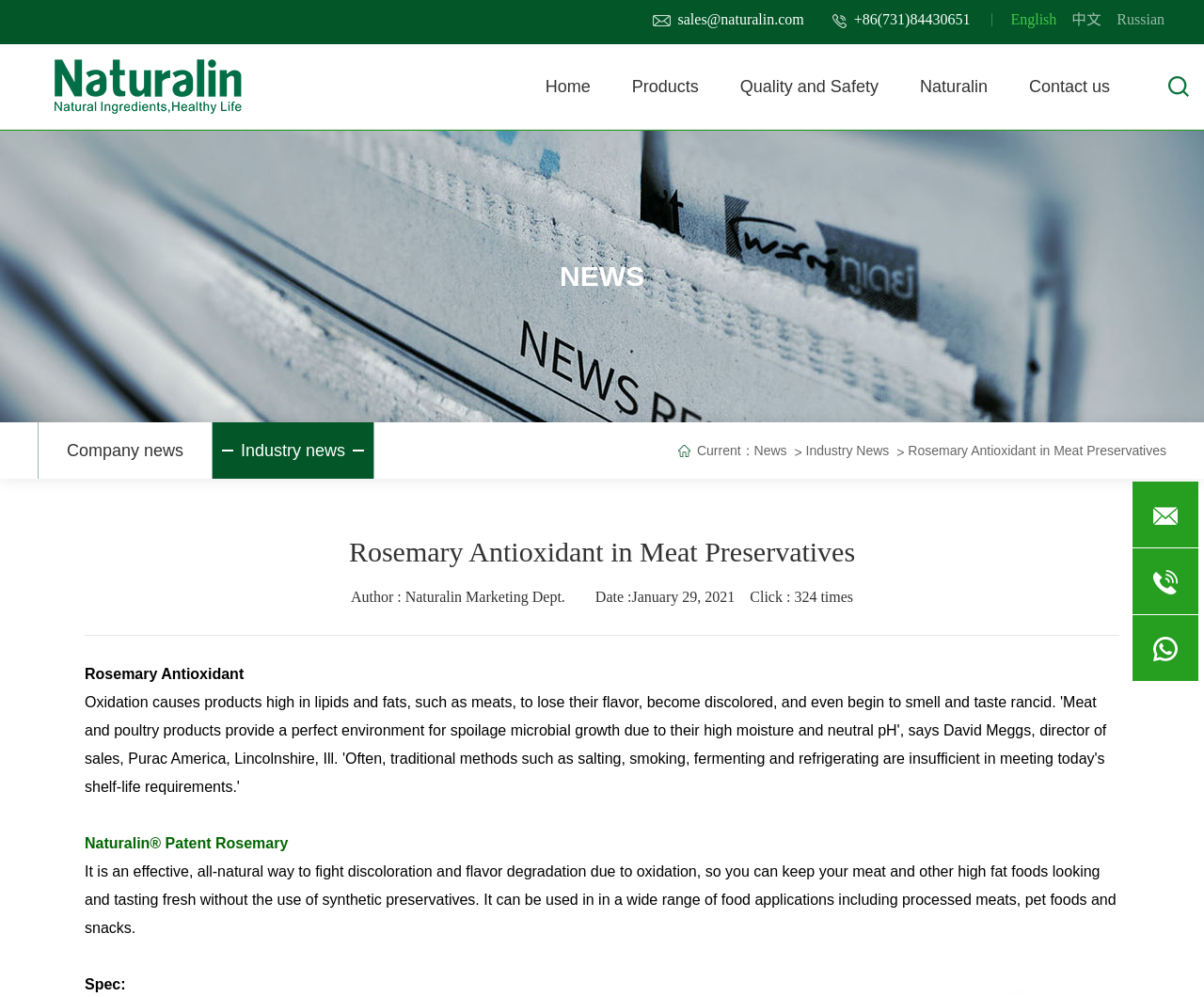Please locate the bounding box coordinates of the element's region that needs to be clicked to follow the instruction: "Learn about Rosemary Antioxidant". The bounding box coordinates should be provided as four float numbers between 0 and 1, i.e., [left, top, right, bottom].

[0.07, 0.668, 0.203, 0.684]